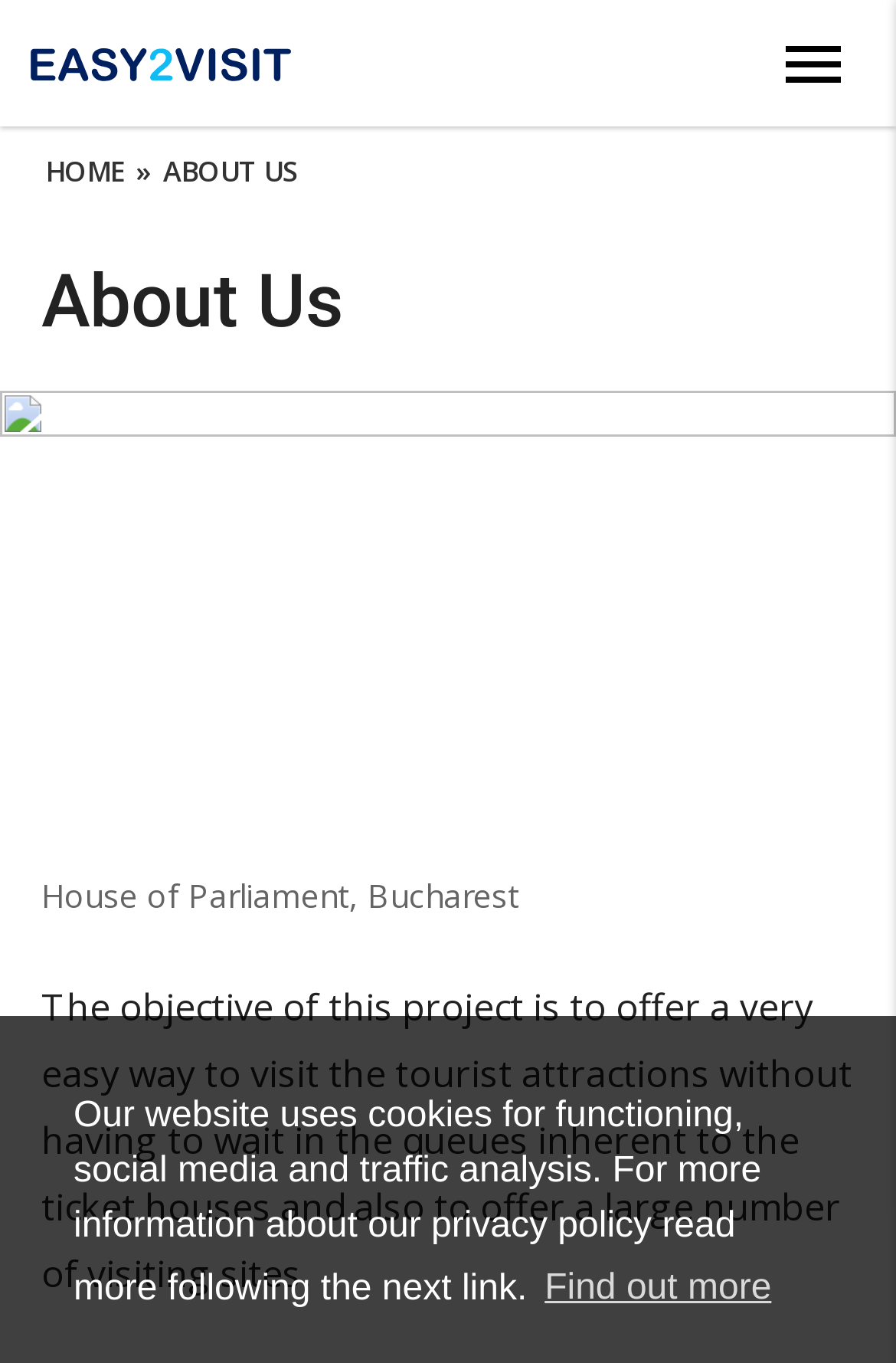Reply to the question with a single word or phrase:
What is the text on the button below the cookie policy message?

Learn more about cookies